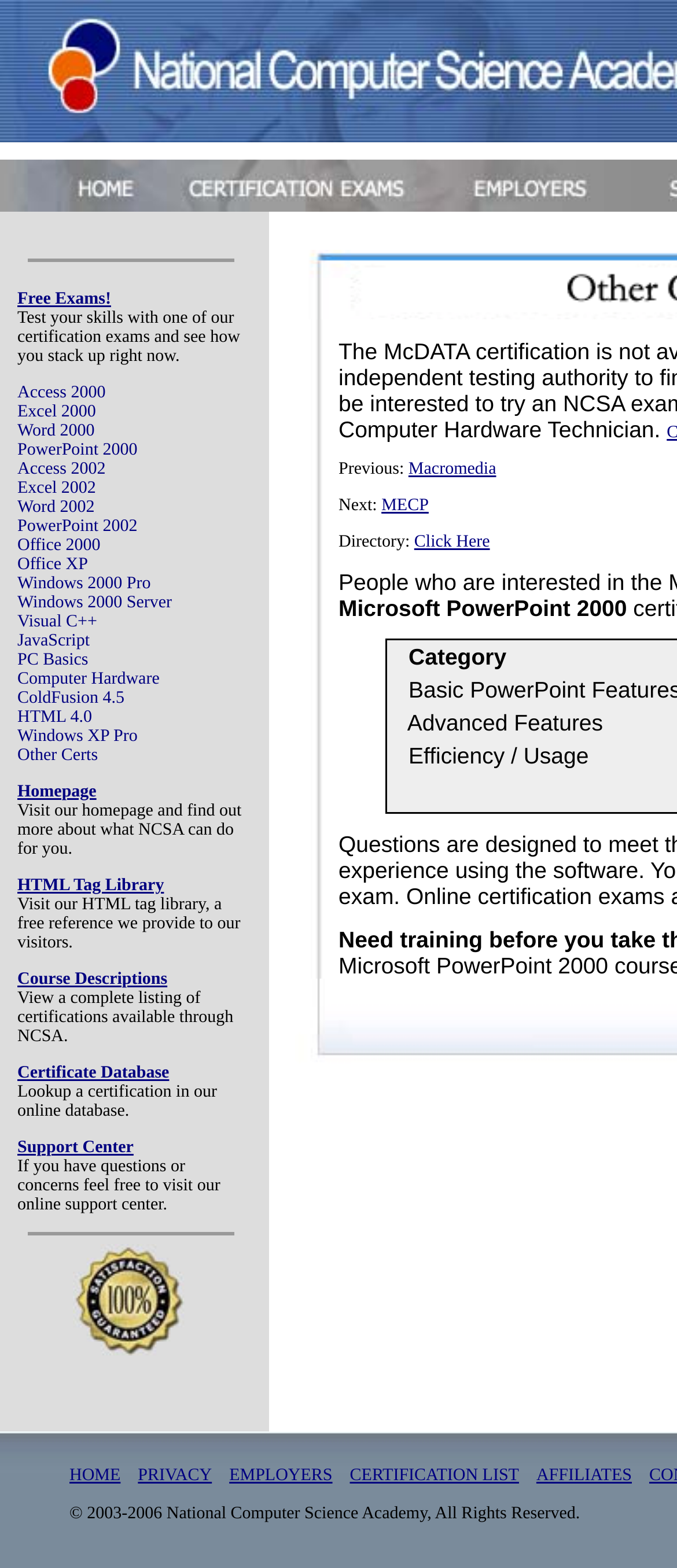Respond with a single word or phrase to the following question:
What is the bounding box coordinate of the 'Access 2000' link?

[0.026, 0.245, 0.156, 0.257]